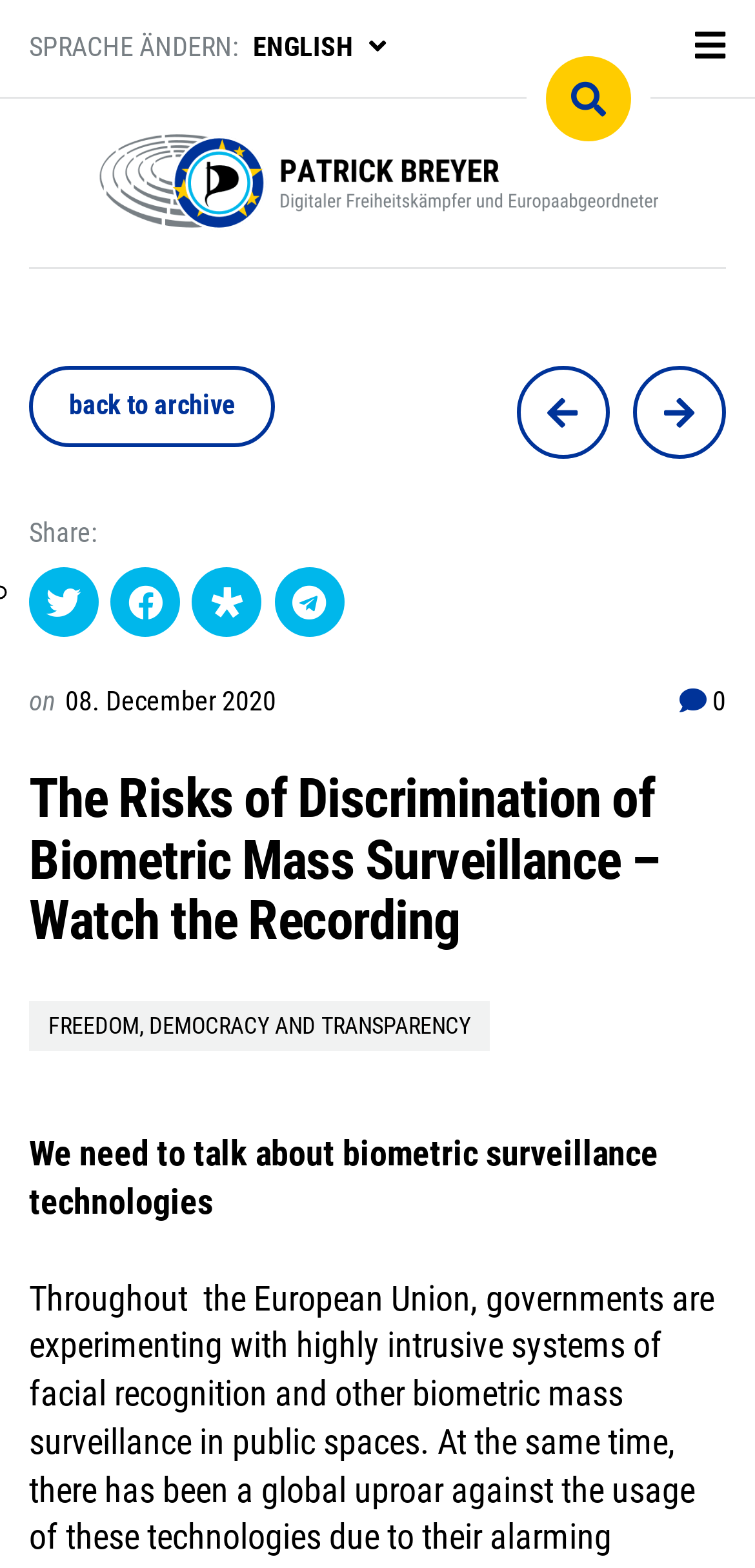Please provide the bounding box coordinates for the element that needs to be clicked to perform the instruction: "Share via Twitter". The coordinates must consist of four float numbers between 0 and 1, formatted as [left, top, right, bottom].

None